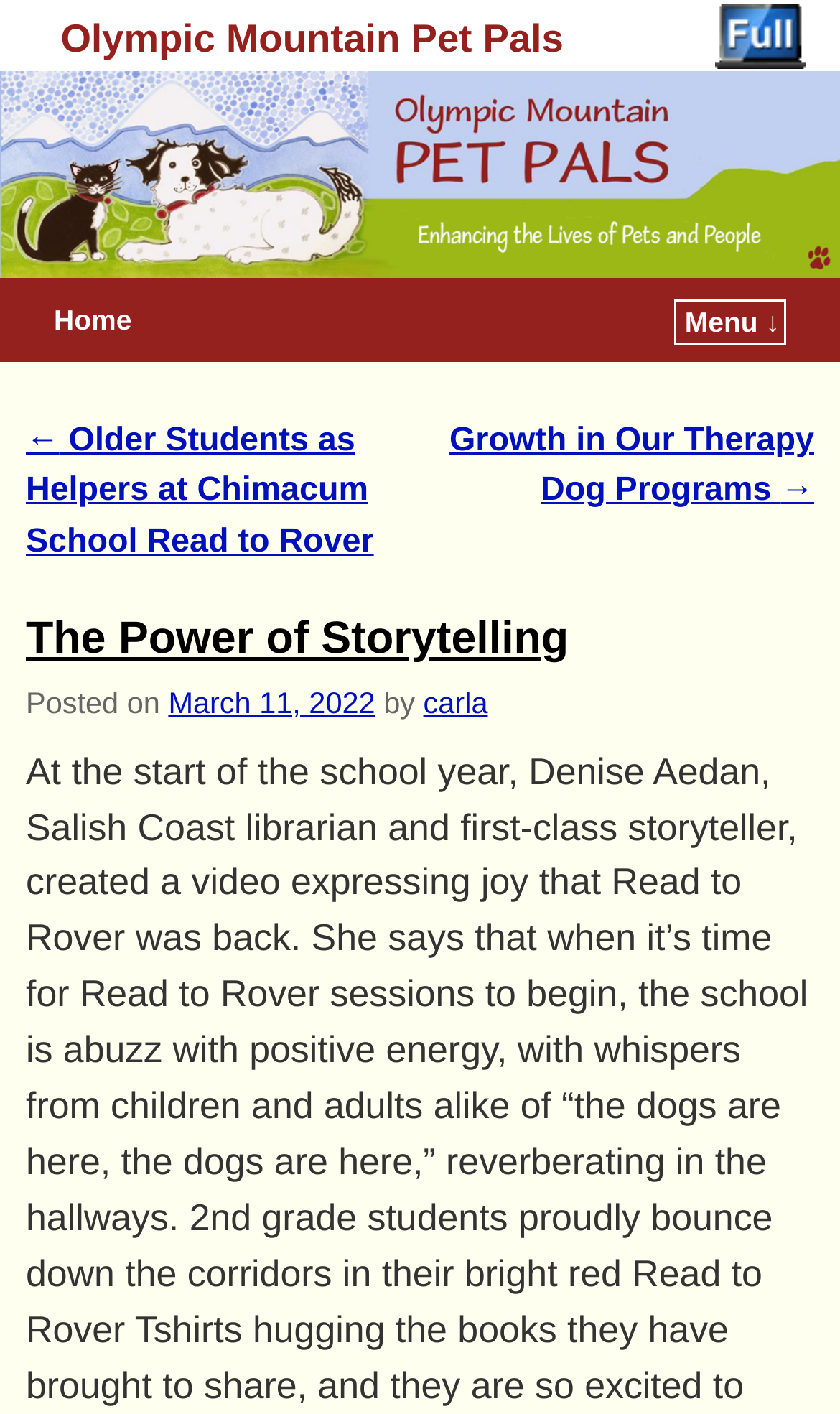Write an exhaustive caption that covers the webpage's main aspects.

The webpage is about Olympic Mountain Pet Pals, an organization dedicated to improving the lives of companion animals. At the top left of the page, there is a heading with the organization's name, accompanied by a link to the same name. Below this, there is a link to switch to a standard web view, accompanied by an image.

On the top of the page, there is a wide banner with the organization's name and logo, spanning the entire width of the page. Below this, there are two links, one to the "Home" page and another to a dropdown menu.

The main content of the page is a blog post titled "The Power of Storytelling". The title is a heading, and below it, there is a link to the same title. The post is dated March 11, 2022, and is written by "carla". The post's content is not explicitly described in the accessibility tree, but it likely contains text and possibly images.

At the bottom of the page, there are two links for post navigation, one to an older post titled "Students as Helpers at Chimacum School Read to Rover" and another to a newer post titled "Growth in Our Therapy Dog Programs".